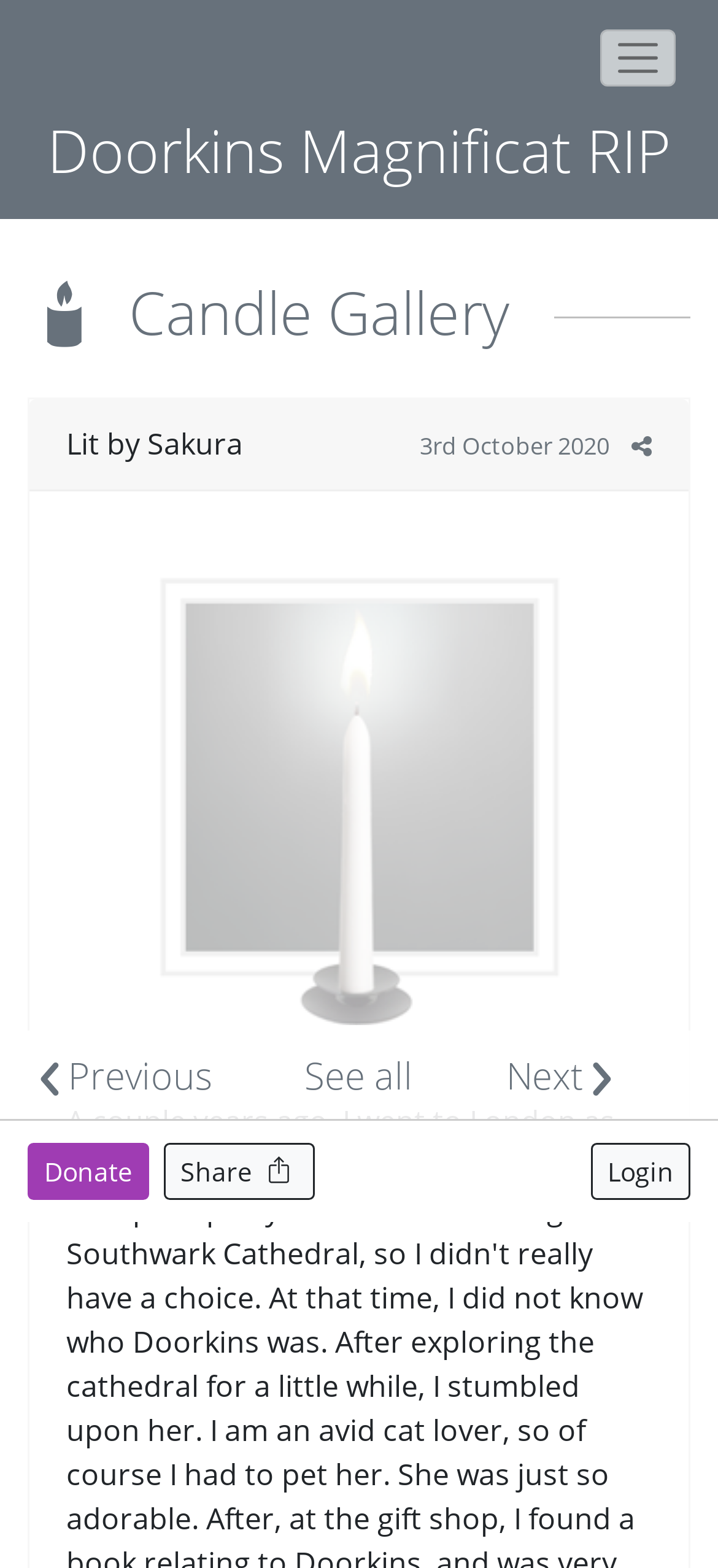Could you highlight the region that needs to be clicked to execute the instruction: "Read the article about Solitevietnam com"?

None